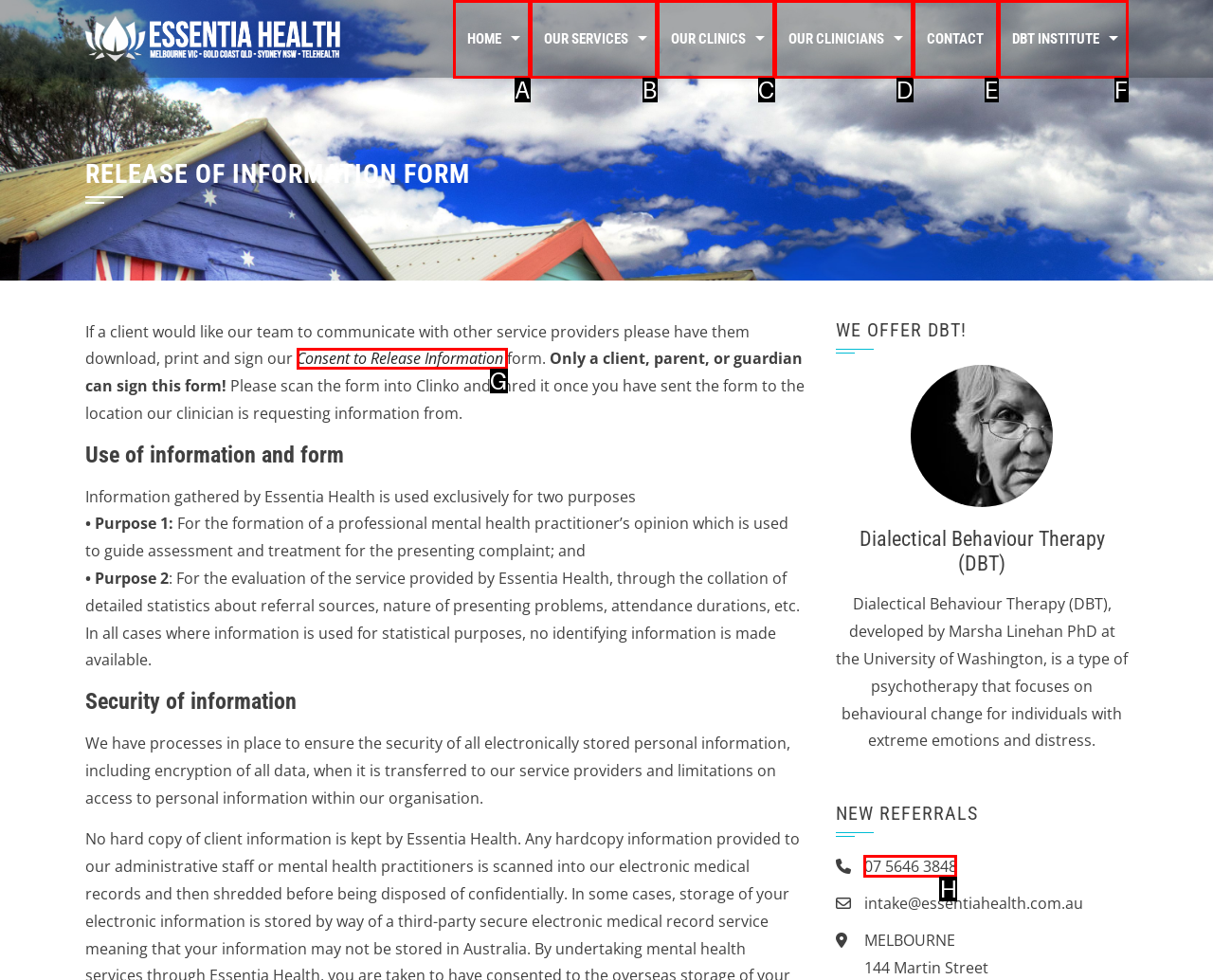Select the letter associated with the UI element you need to click to perform the following action: Call 07 5646 3848
Reply with the correct letter from the options provided.

H